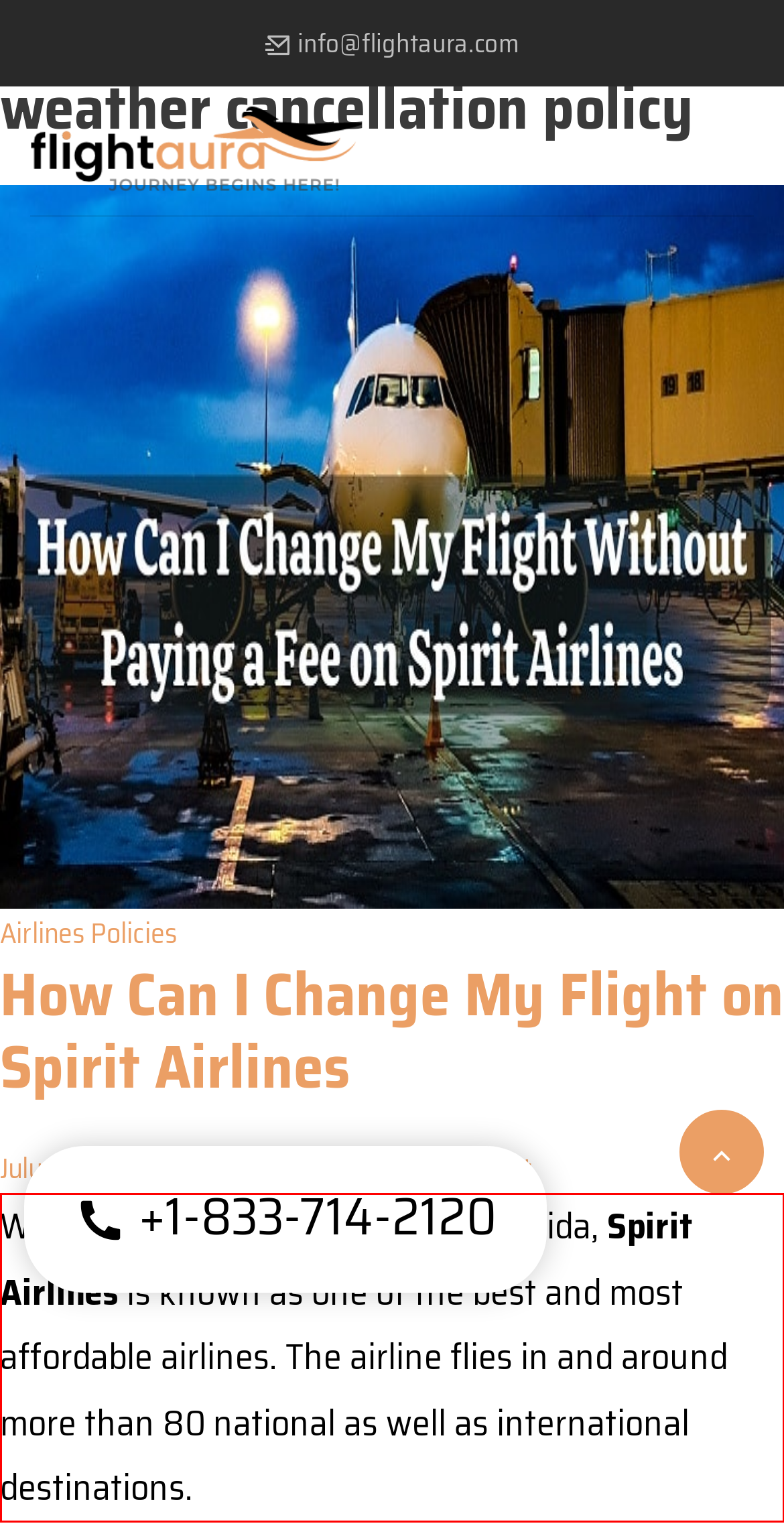You are provided with a screenshot of a webpage featuring a red rectangle bounding box. Extract the text content within this red bounding box using OCR.

With its headquarter in Miramar, Florida, Spirit Airlines is known as one of the best and most affordable airlines. The airline flies in and around more than 80 national as well as international destinations.